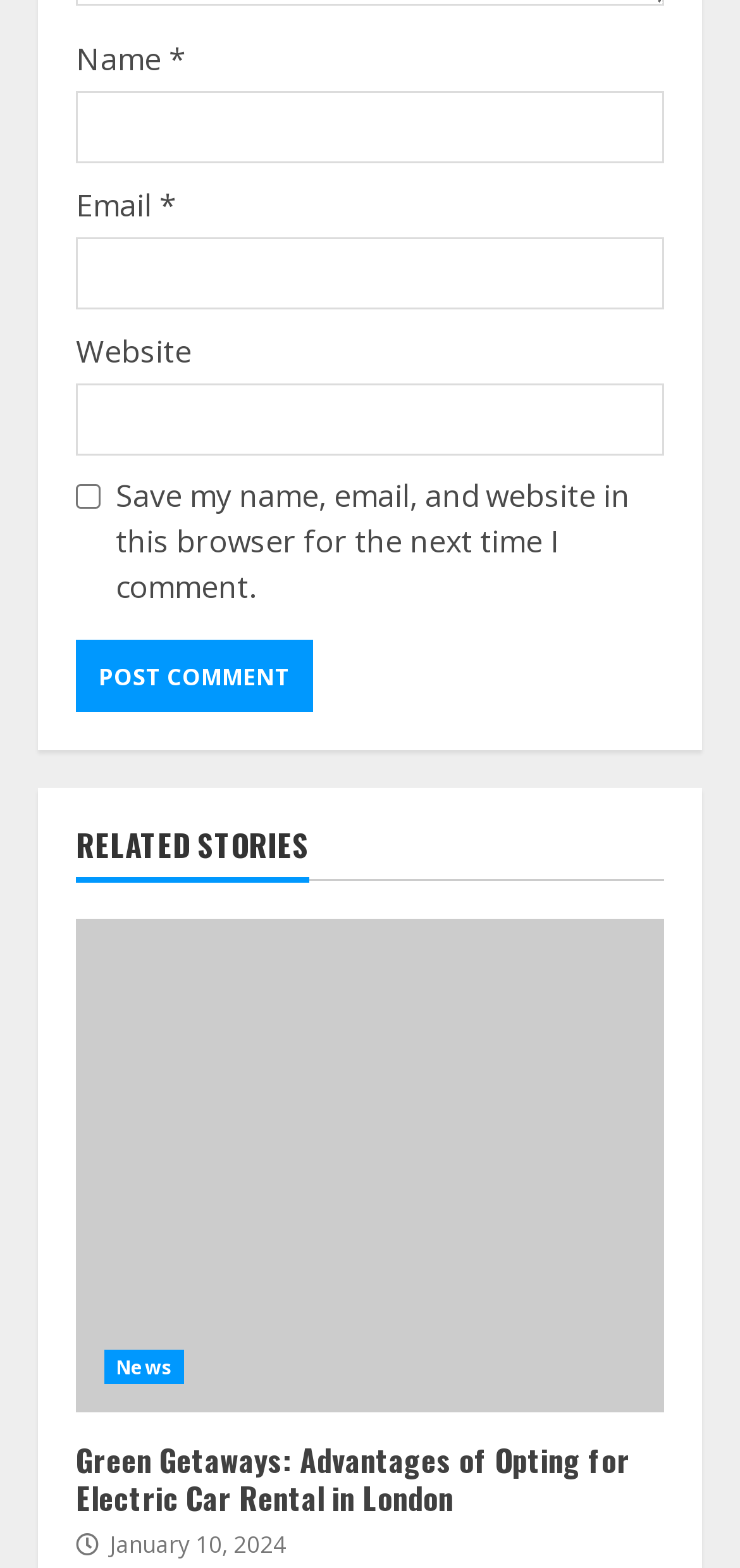Please locate the clickable area by providing the bounding box coordinates to follow this instruction: "Post a comment".

[0.103, 0.408, 0.423, 0.454]